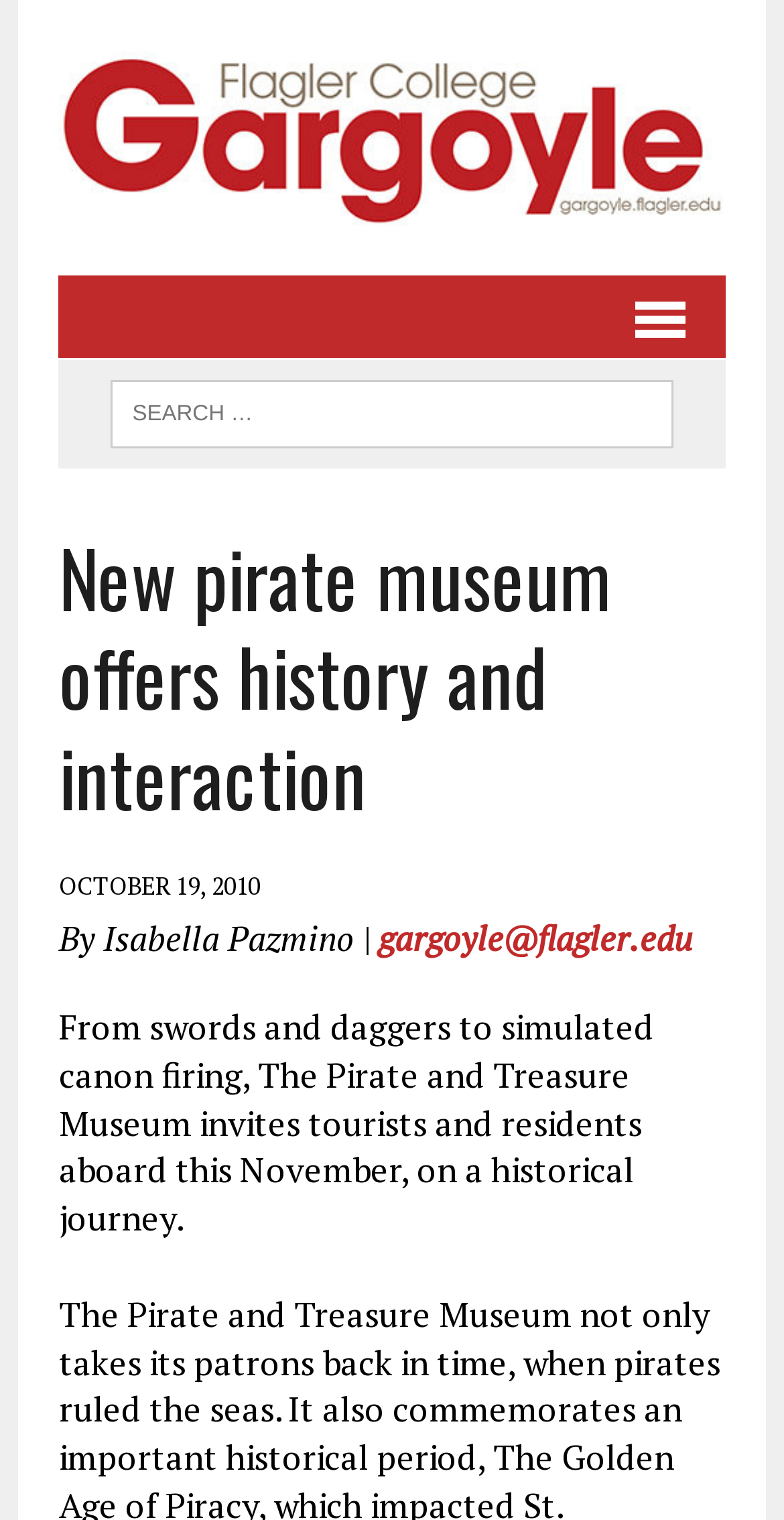Answer with a single word or phrase: 
What is the purpose of the search box?

To search the website